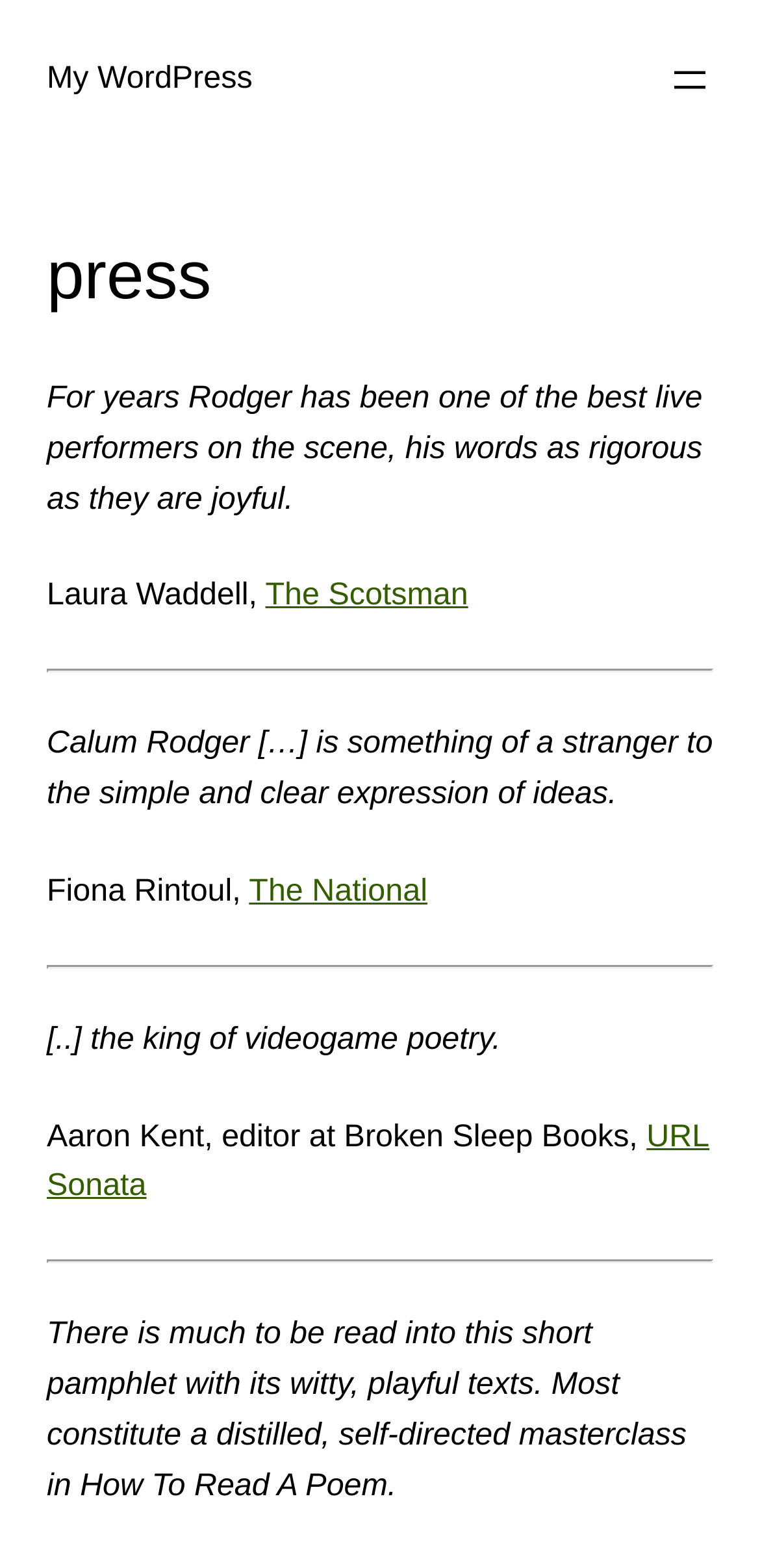Locate the bounding box of the UI element with the following description: "My WordPress".

[0.062, 0.039, 0.332, 0.062]